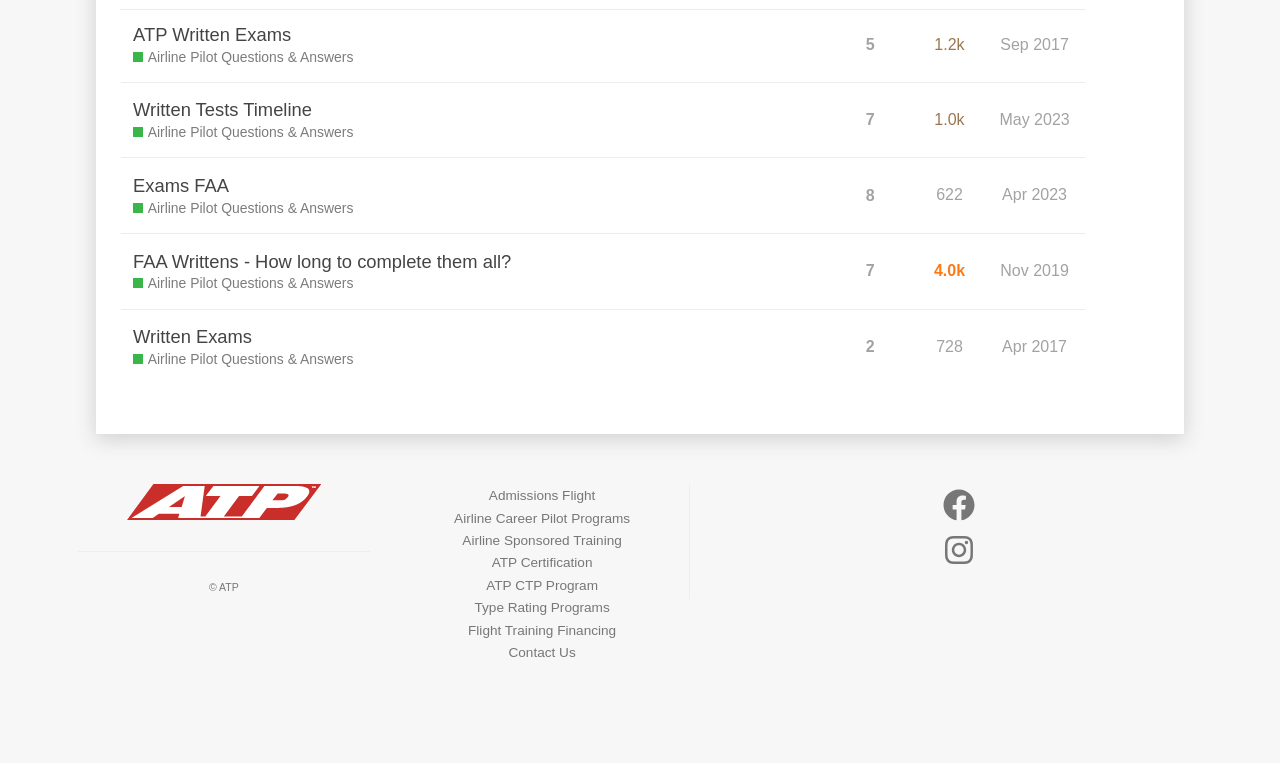Please find the bounding box coordinates for the clickable element needed to perform this instruction: "Check the topic 'FAA Writtens - How long to complete them all? Airline Pilot Questions & Answers'".

[0.104, 0.36, 0.276, 0.385]